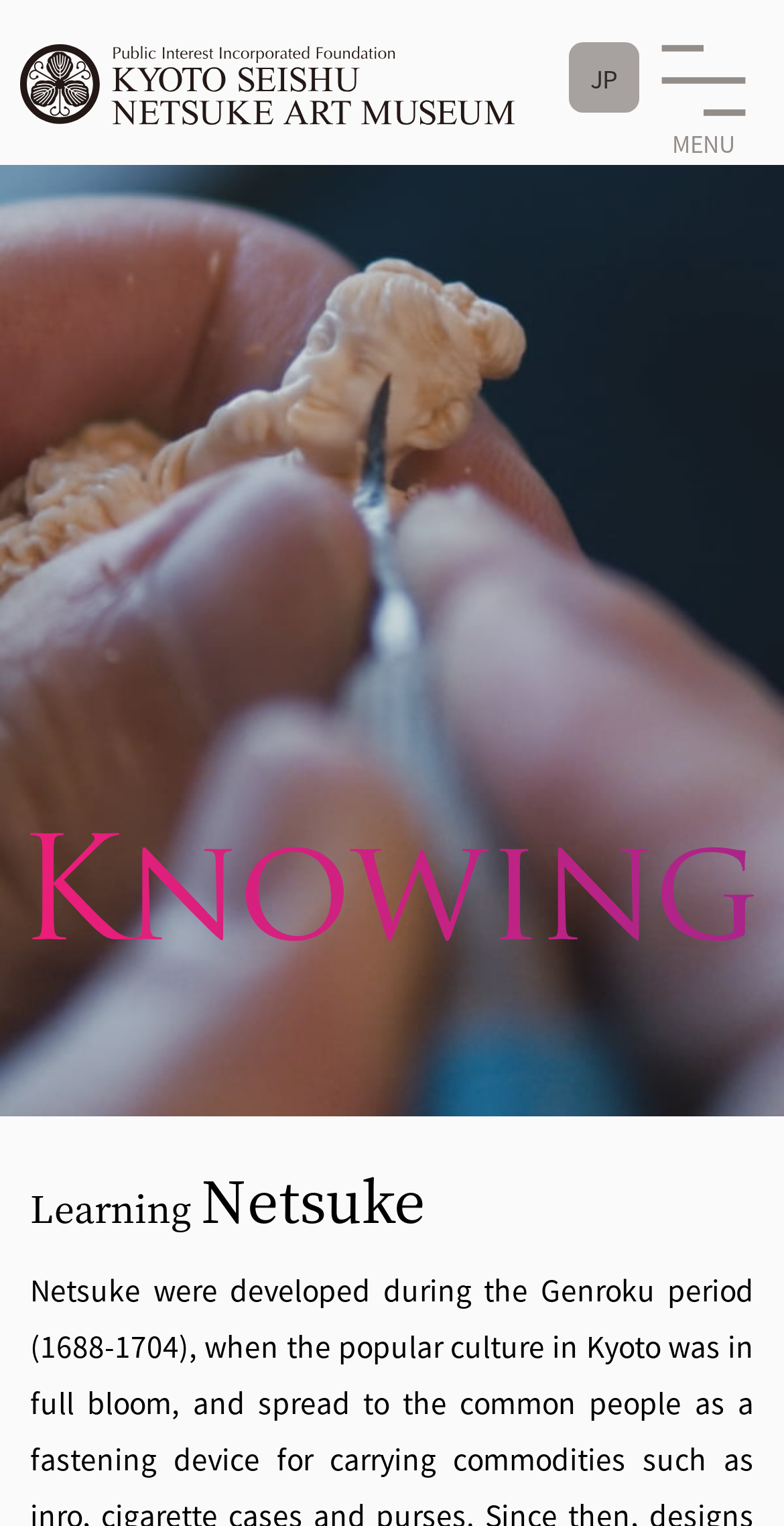Identify and provide the bounding box for the element described by: "parent_node: JP".

[0.026, 0.029, 0.656, 0.082]